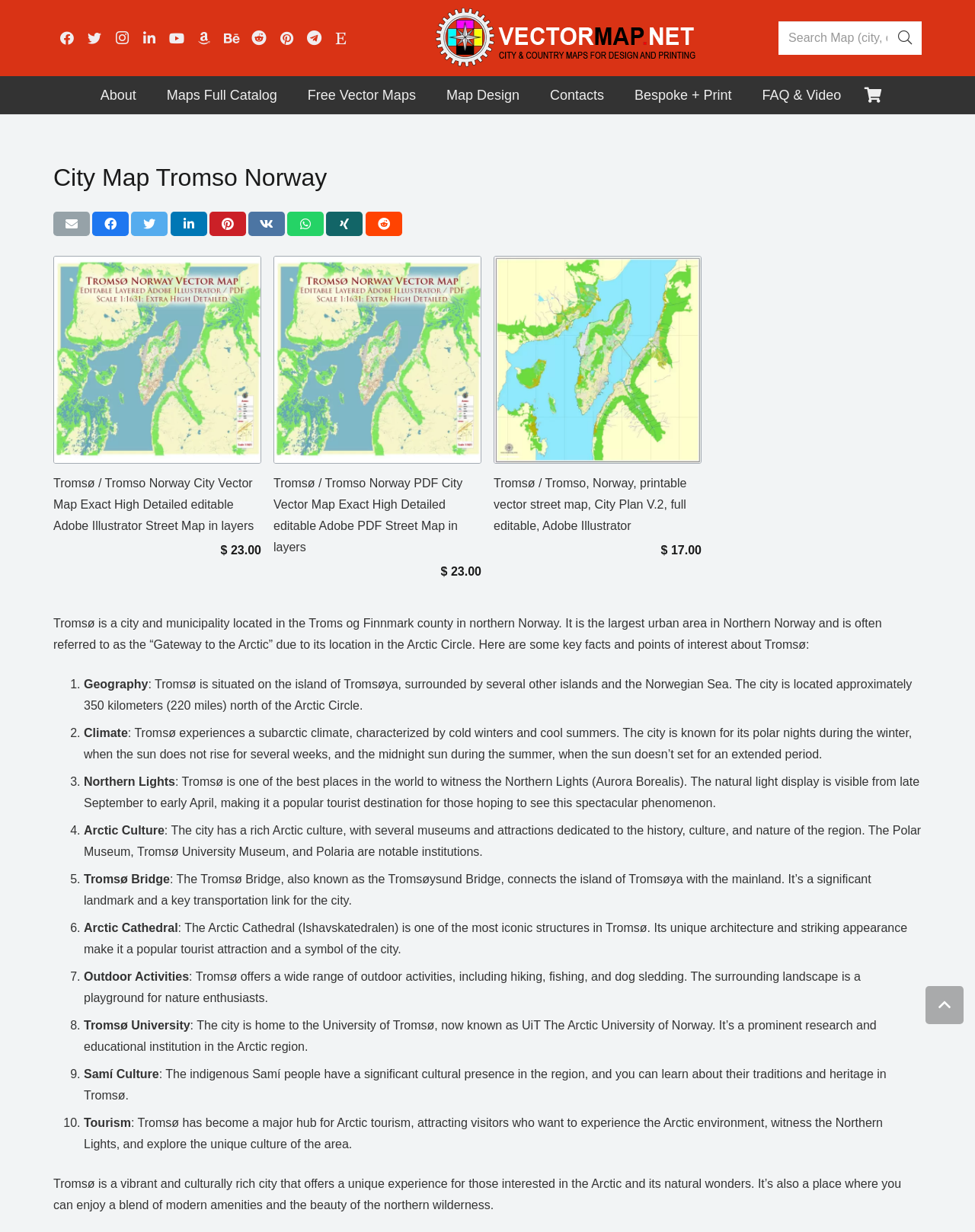Can you give a detailed response to the following question using the information from the image? What is the name of the city described on this webpage?

The webpage provides information about a city, and the first sentence of the webpage describes it as 'Tromsø is a city and municipality located in the Troms og Finnmark county in northern Norway.' Therefore, the answer is Tromsø.